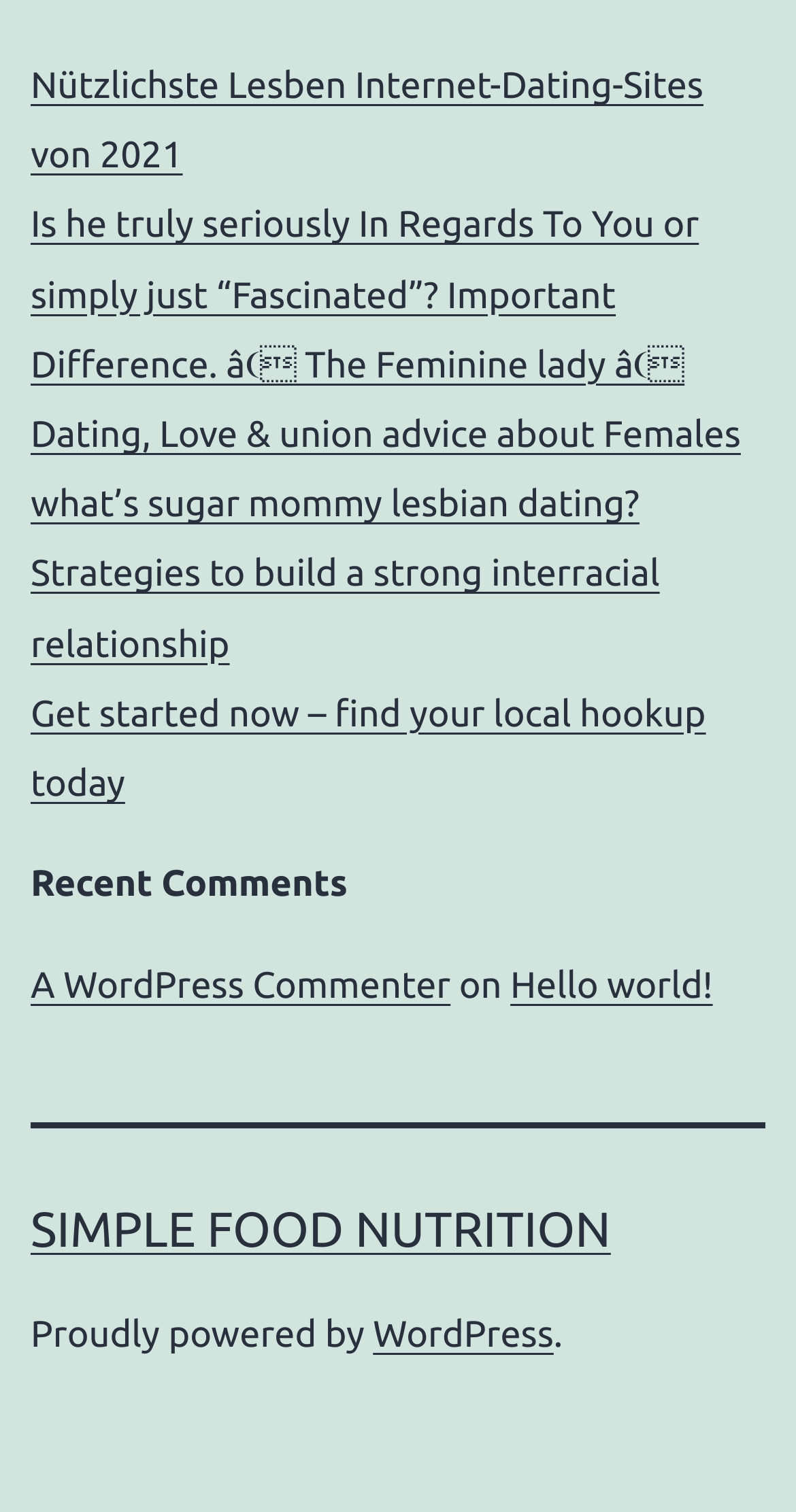Could you locate the bounding box coordinates for the section that should be clicked to accomplish this task: "Visit 'SIMPLE FOOD NUTRITION'".

[0.038, 0.795, 0.767, 0.832]